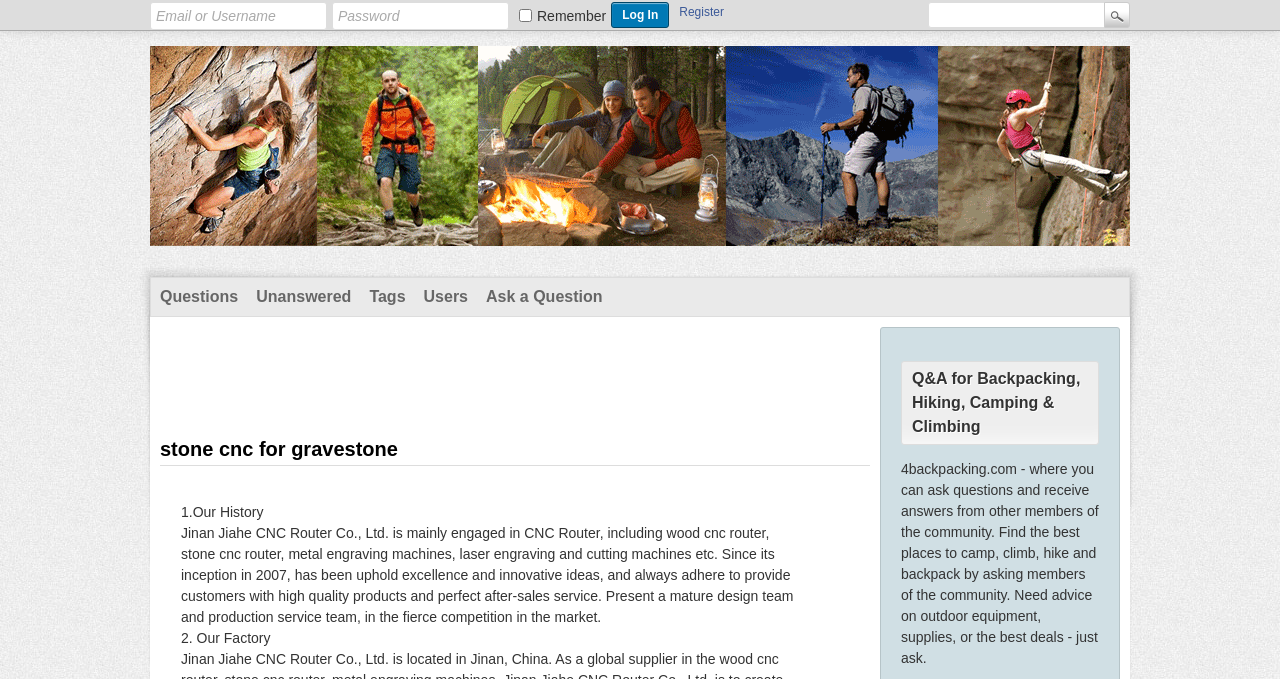Identify the bounding box coordinates necessary to click and complete the given instruction: "visit stone cnc for gravestone website".

[0.125, 0.645, 0.311, 0.677]